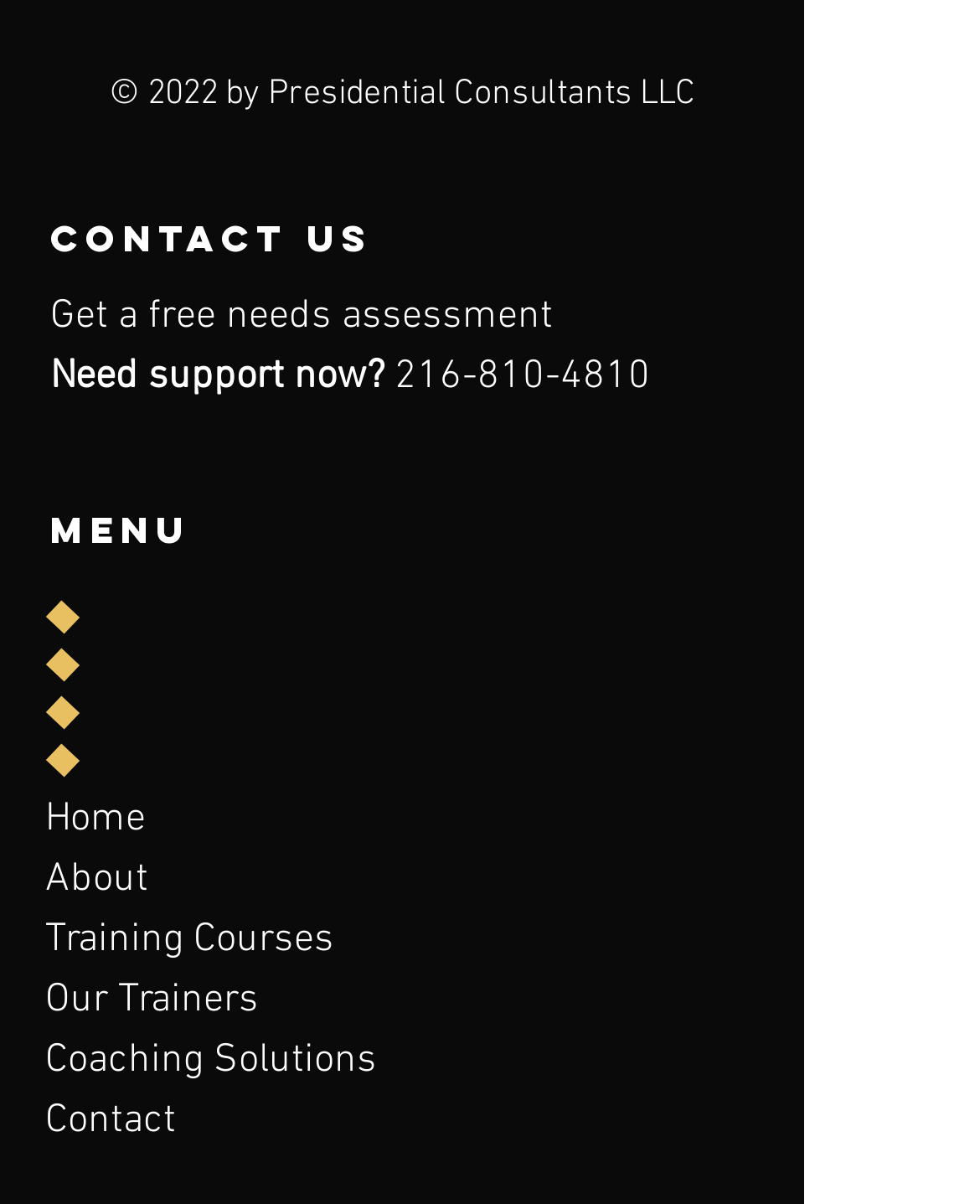How many menu items are there?
Please answer the question with as much detail and depth as you can.

I counted the menu items and found that there are 6 links: 'Home', 'About', 'Training Courses', 'Our Trainers', 'Coaching Solutions', and 'Contact'.